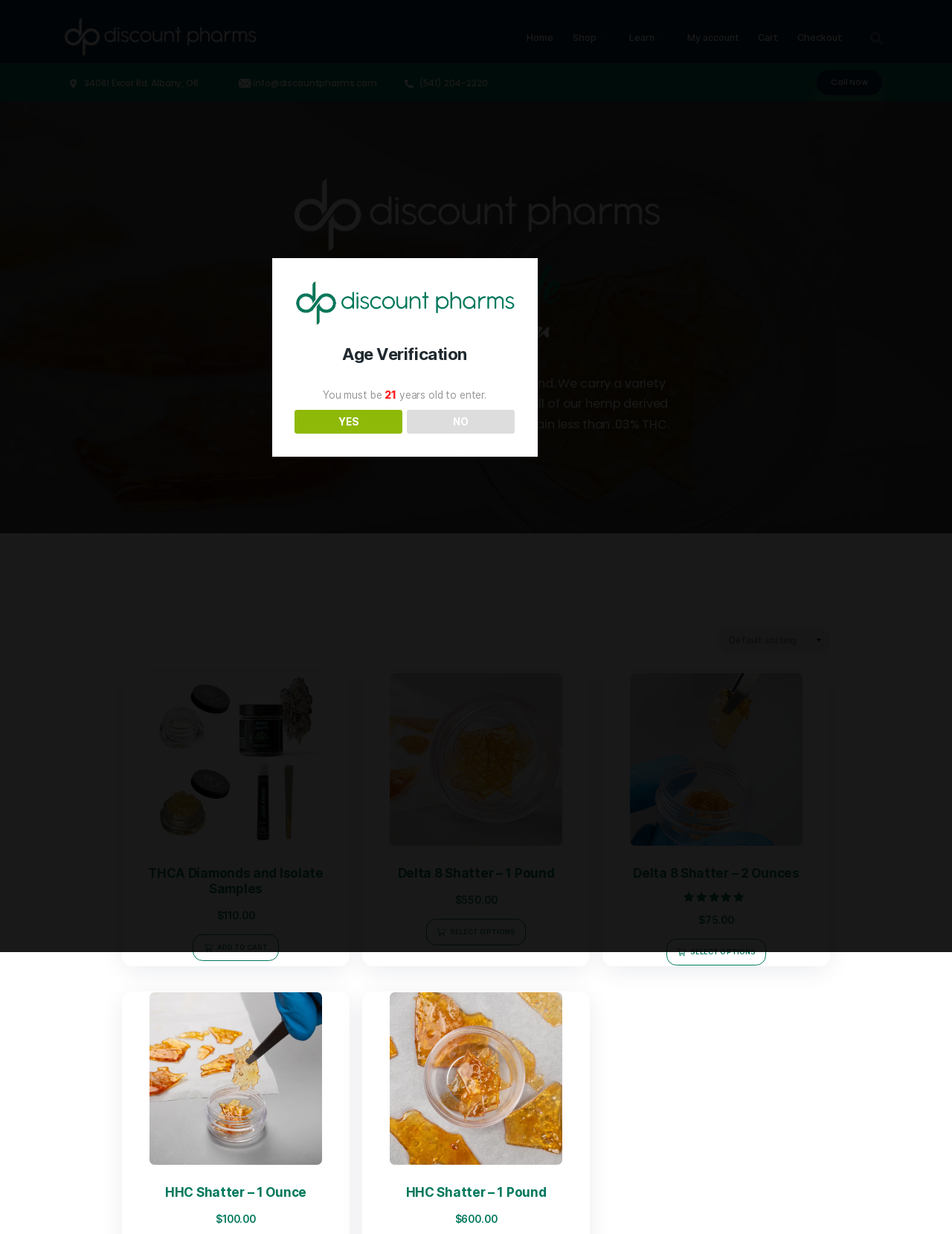Pinpoint the bounding box coordinates of the clickable area necessary to execute the following instruction: "Go to home page". The coordinates should be given as four float numbers between 0 and 1, namely [left, top, right, bottom].

[0.639, 0.02, 0.696, 0.052]